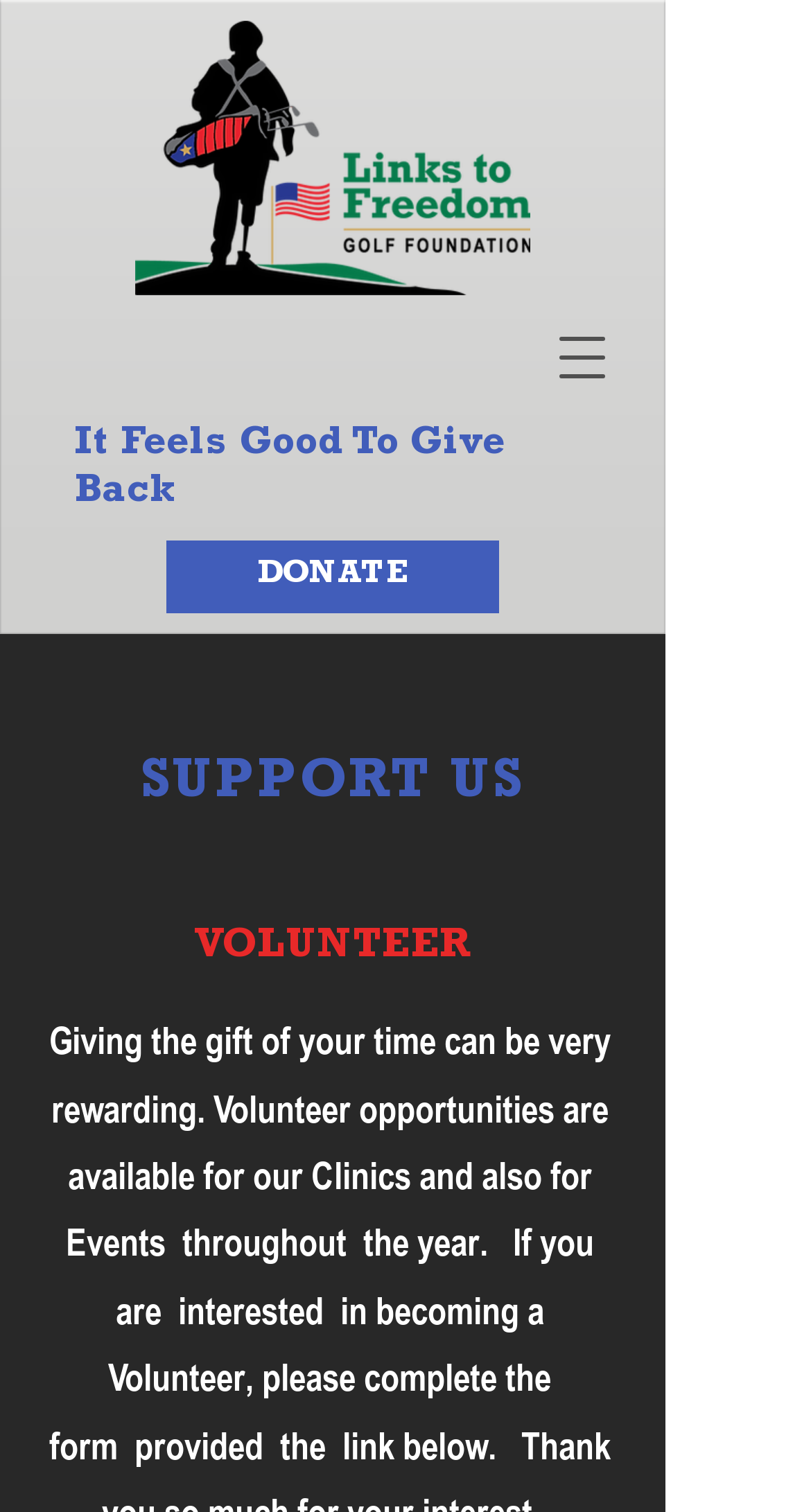Predict the bounding box of the UI element based on the description: "DONATE". The coordinates should be four float numbers between 0 and 1, formatted as [left, top, right, bottom].

[0.205, 0.357, 0.615, 0.406]